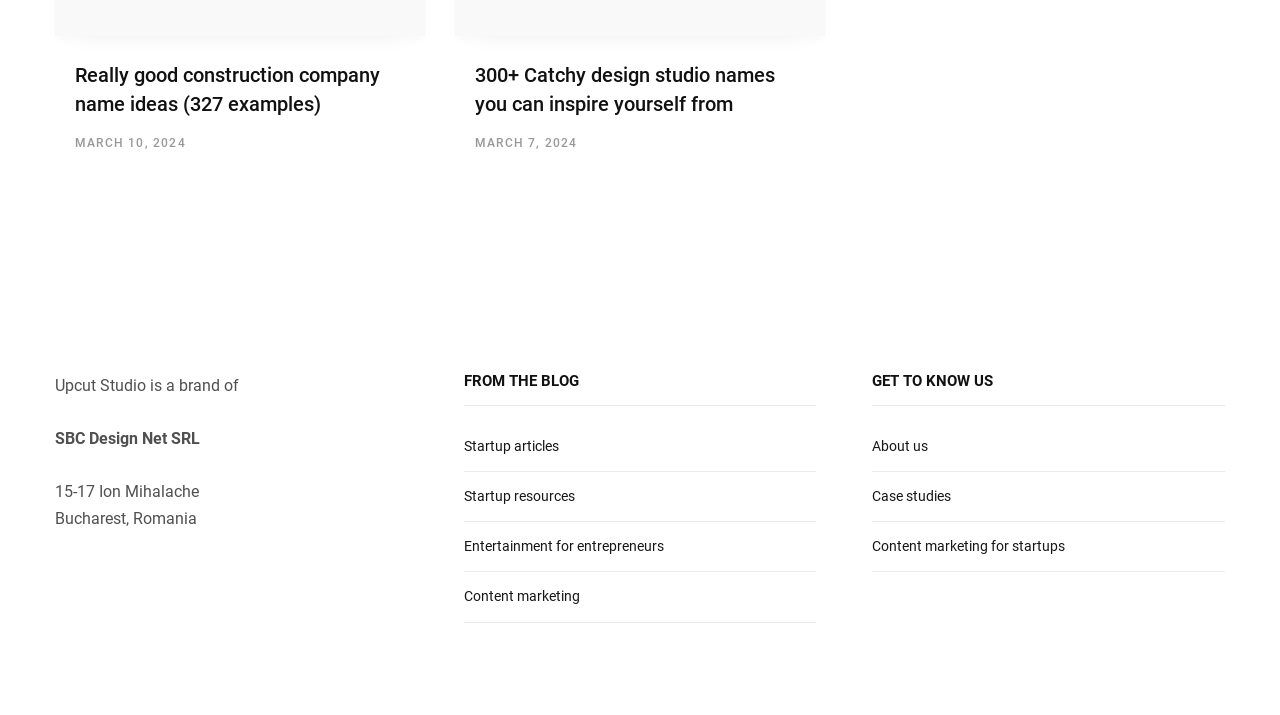Kindly provide the bounding box coordinates of the section you need to click on to fulfill the given instruction: "Learn about 'About us'".

[0.681, 0.612, 0.725, 0.635]